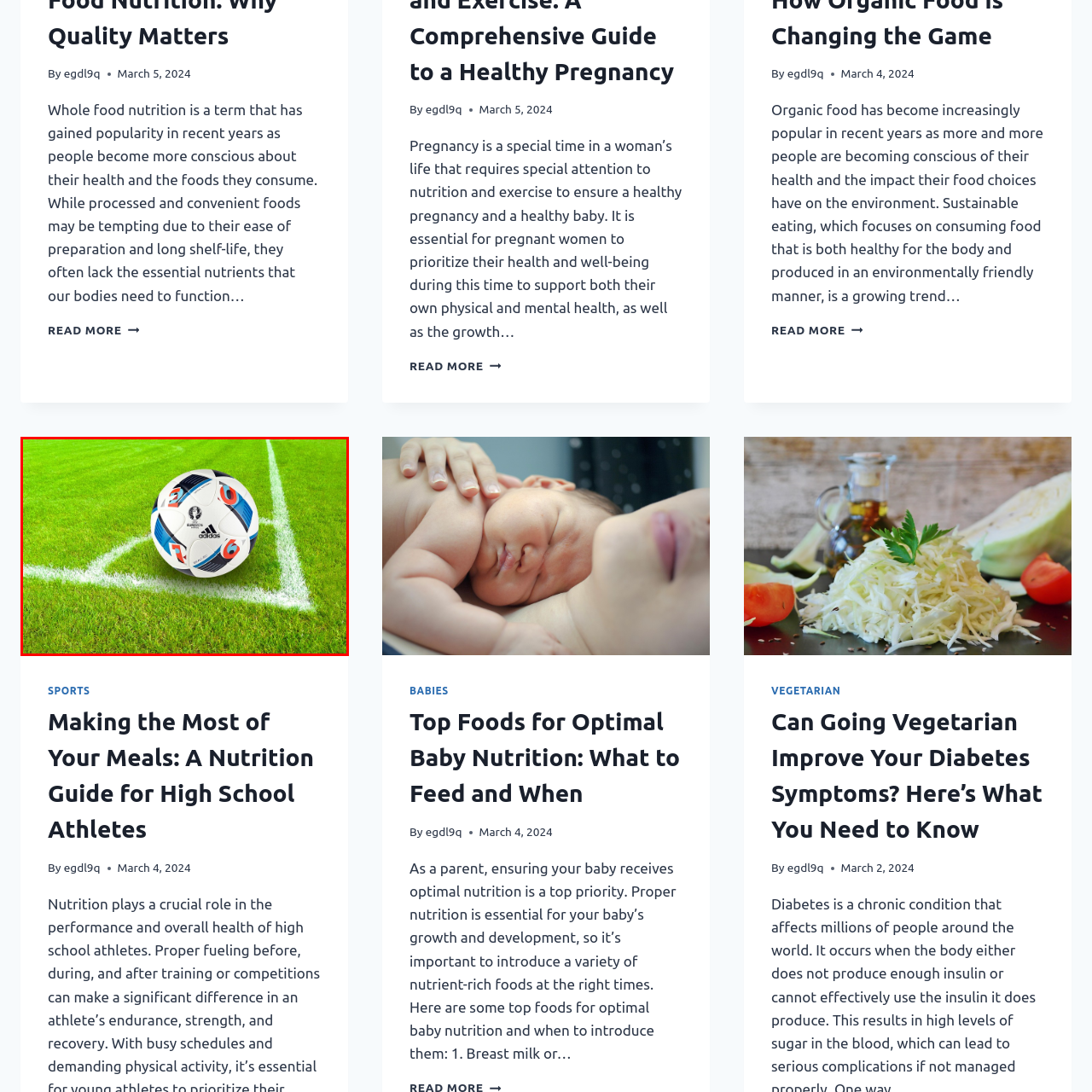Please look at the highlighted area within the red border and provide the answer to this question using just one word or phrase: 
What is the purpose of the white lines on the field?

To enhance visual appeal